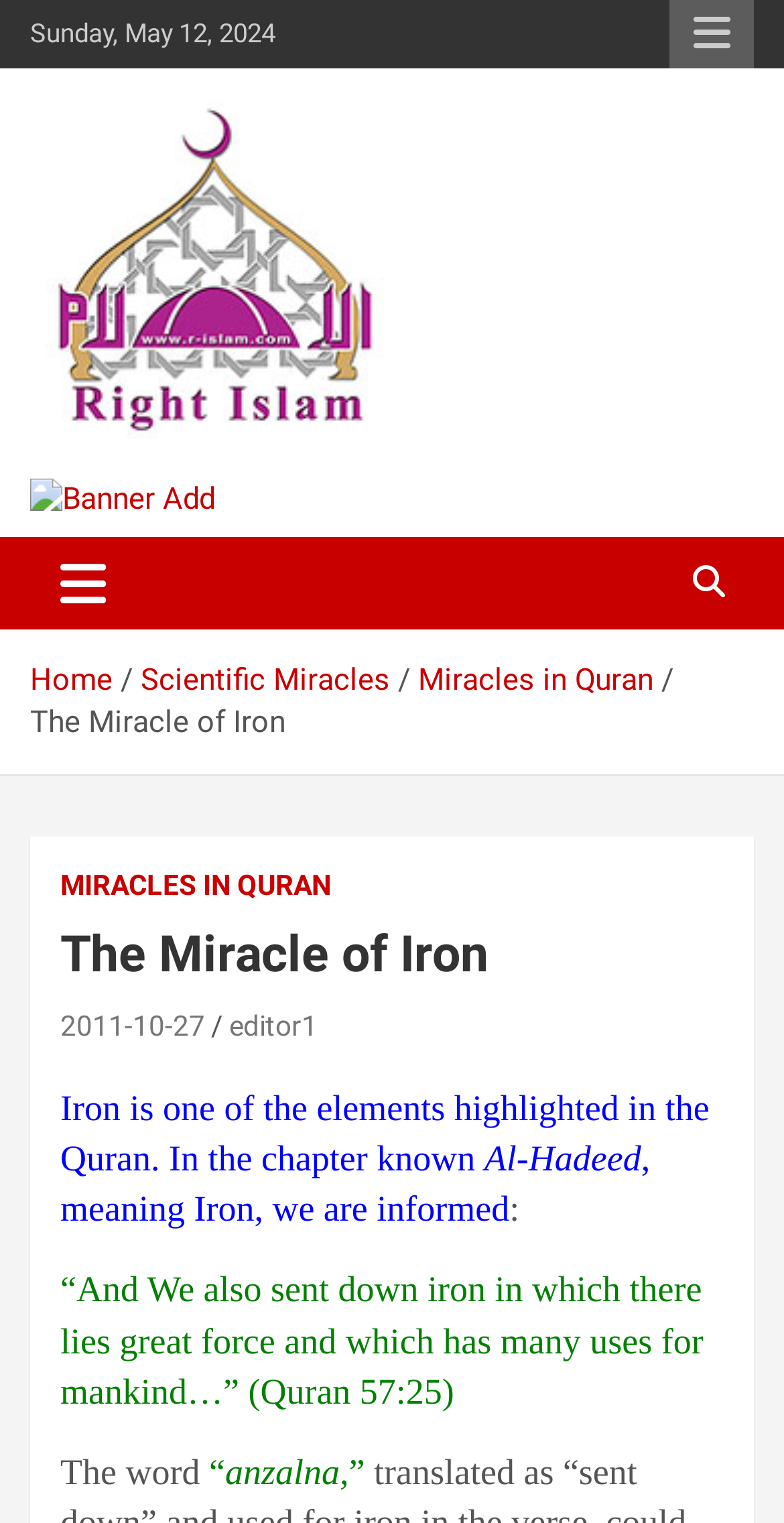Give a complete and precise description of the webpage's appearance.

The webpage is about the Miracle of Iron in Islam, with a focus on the scientific miracles mentioned in the Quran. At the top left, there is a date displayed, "Sunday, May 12, 2024". Next to it, there is a responsive menu button. Below the date, there is a link to "Right Islam" with an accompanying image. 

To the right of the "Right Islam" link, there is a heading with the same text. Below the heading, there is a "Banner Add" link with an image. A toggle navigation button is located below the "Banner Add" link. 

A navigation bar, labeled as "Breadcrumbs", is situated below the toggle navigation button. It contains links to "Home", "Scientific Miracles", and "Miracles in Quran". Below the navigation bar, there is a static text "The Miracle of Iron". 

A prominent link "MIRACLES IN QURAN" is placed below the static text. Following this link, there is a header section that contains the title "The Miracle of Iron" and links to the date "2011-10-27" and the author "editor1". 

The main content of the webpage starts below the header section. It discusses the significance of iron in the Quran, citing a specific verse from chapter 57, verse 25. The text explains that iron is one of the elements highlighted in the Quran and provides the Arabic word "anzalna" with its translation.